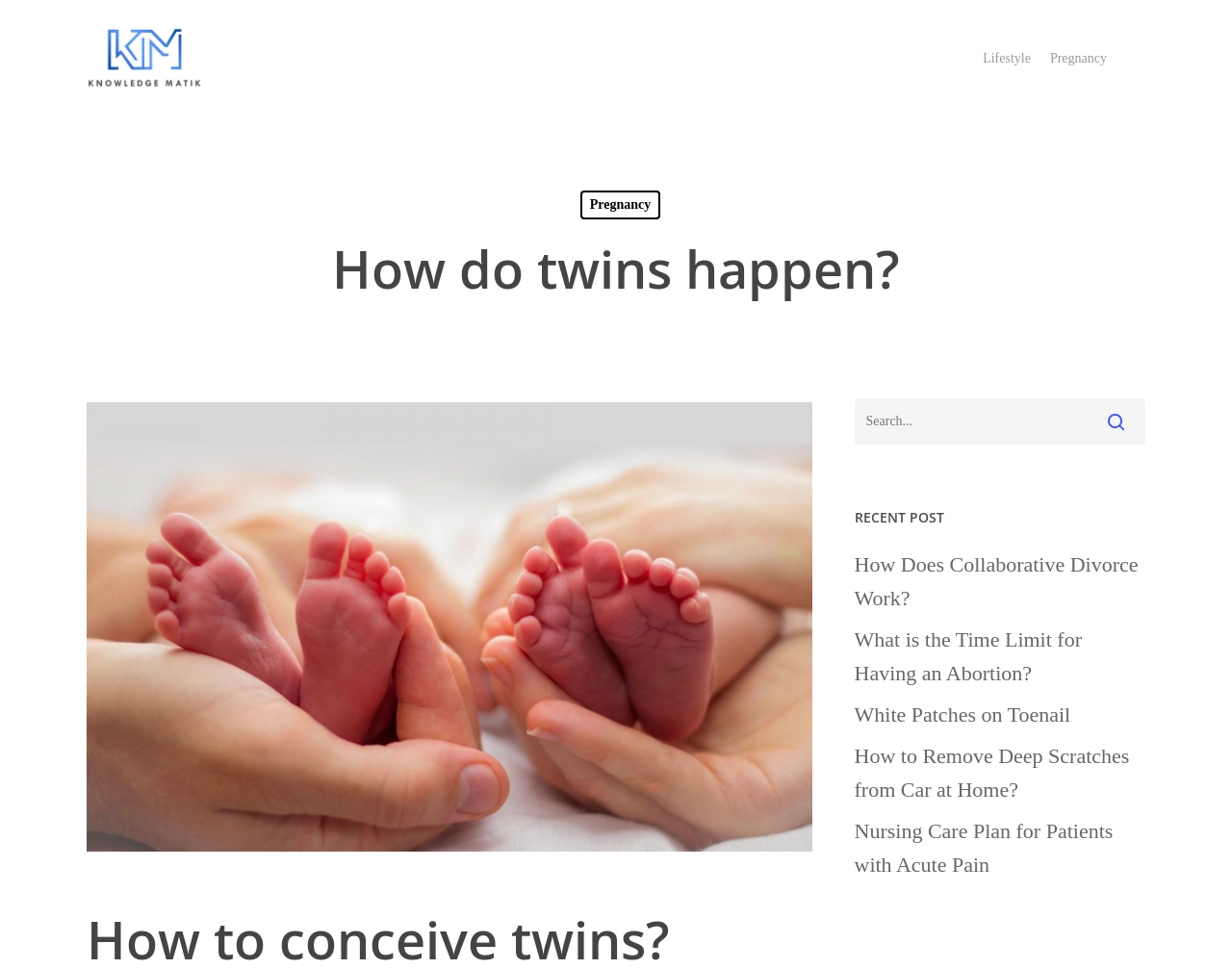Provide your answer to the question using just one word or phrase: What is the purpose of the textbox?

Search for: